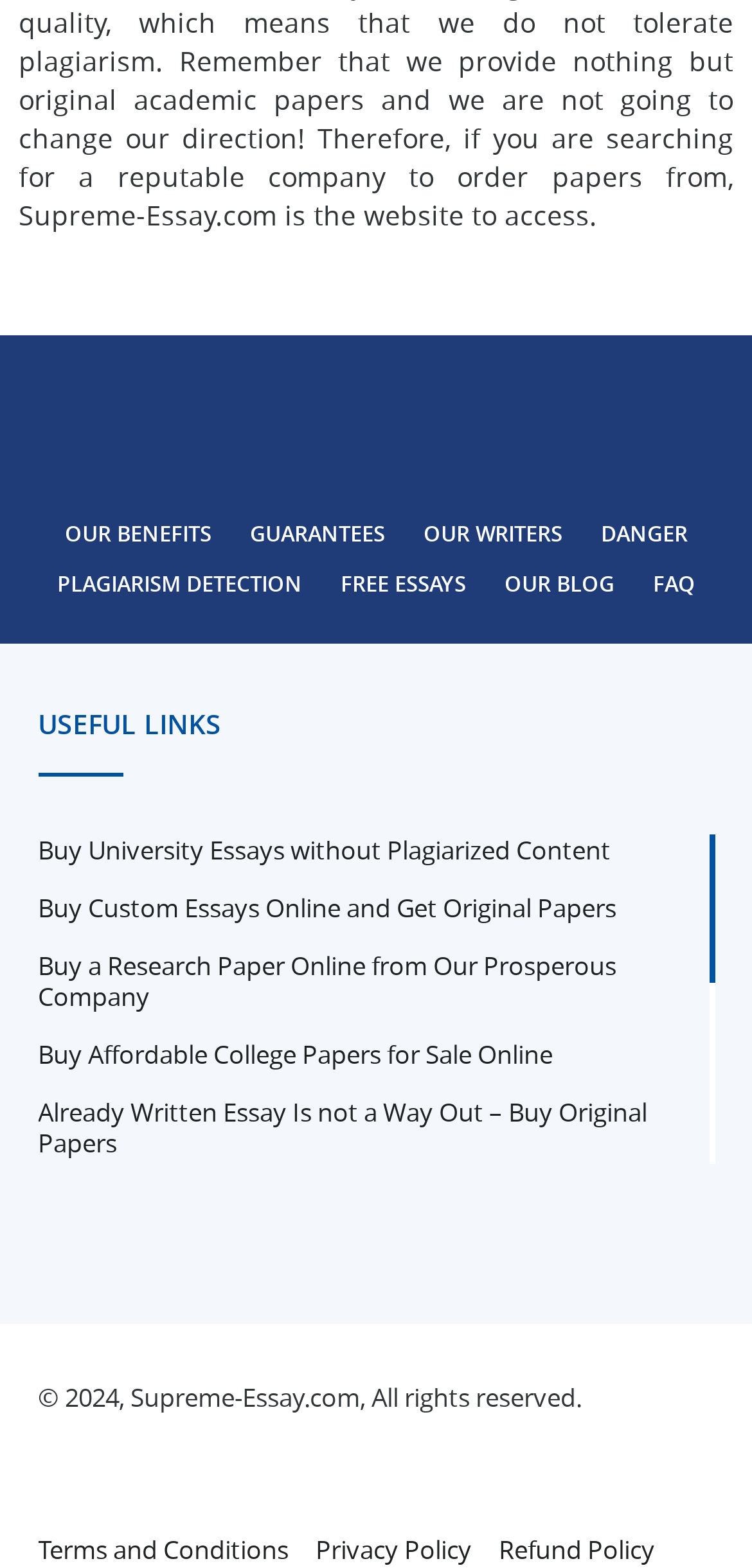Show the bounding box coordinates of the element that should be clicked to complete the task: "Check 'GUARANTEES'".

[0.312, 0.324, 0.532, 0.356]